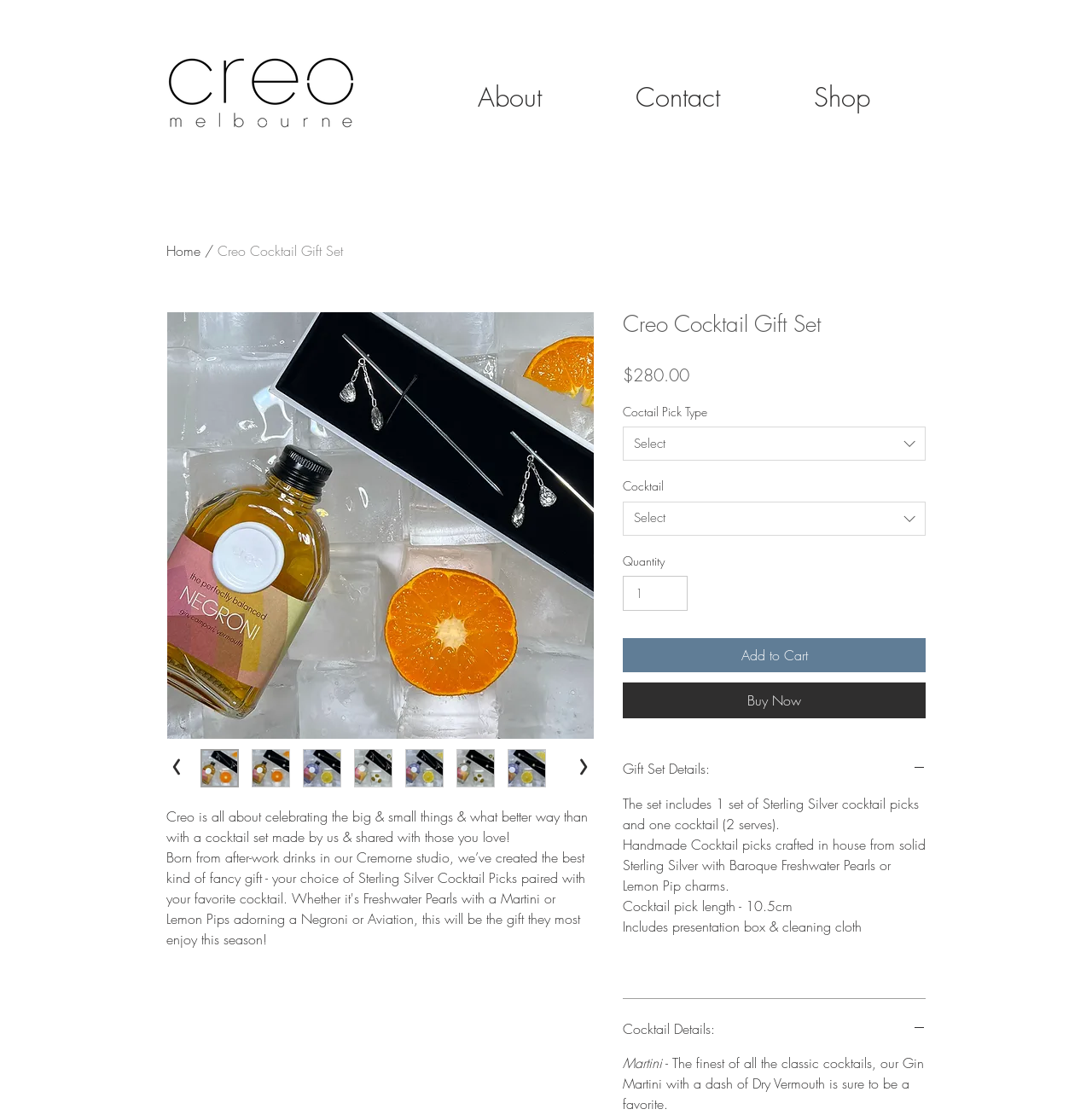What is the material of the cocktail picks?
Using the image, give a concise answer in the form of a single word or short phrase.

Sterling Silver